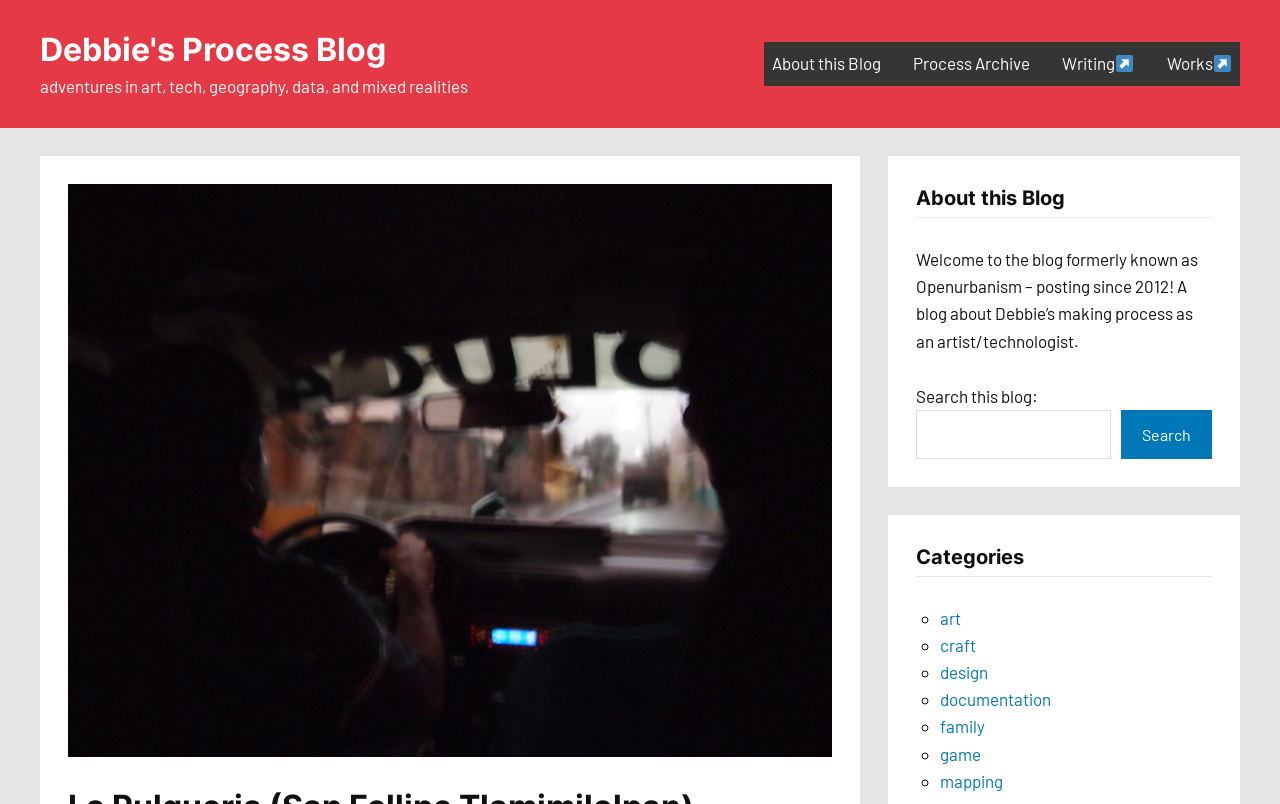Please determine the bounding box coordinates of the section I need to click to accomplish this instruction: "Click on the 'art' category".

[0.735, 0.756, 0.751, 0.781]